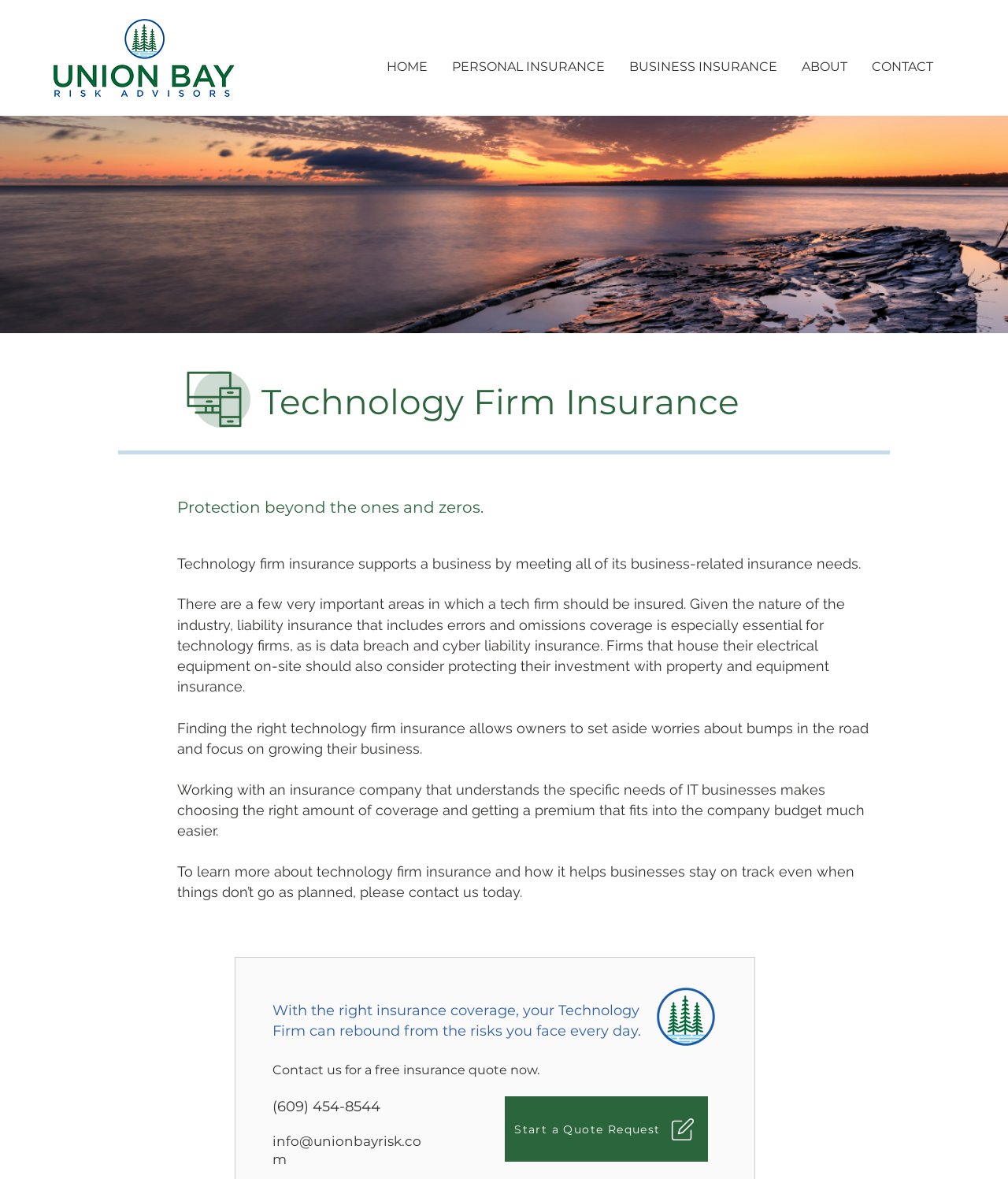Kindly respond to the following question with a single word or a brief phrase: 
What type of insurance is the main focus of this website?

Technology Firm Insurance